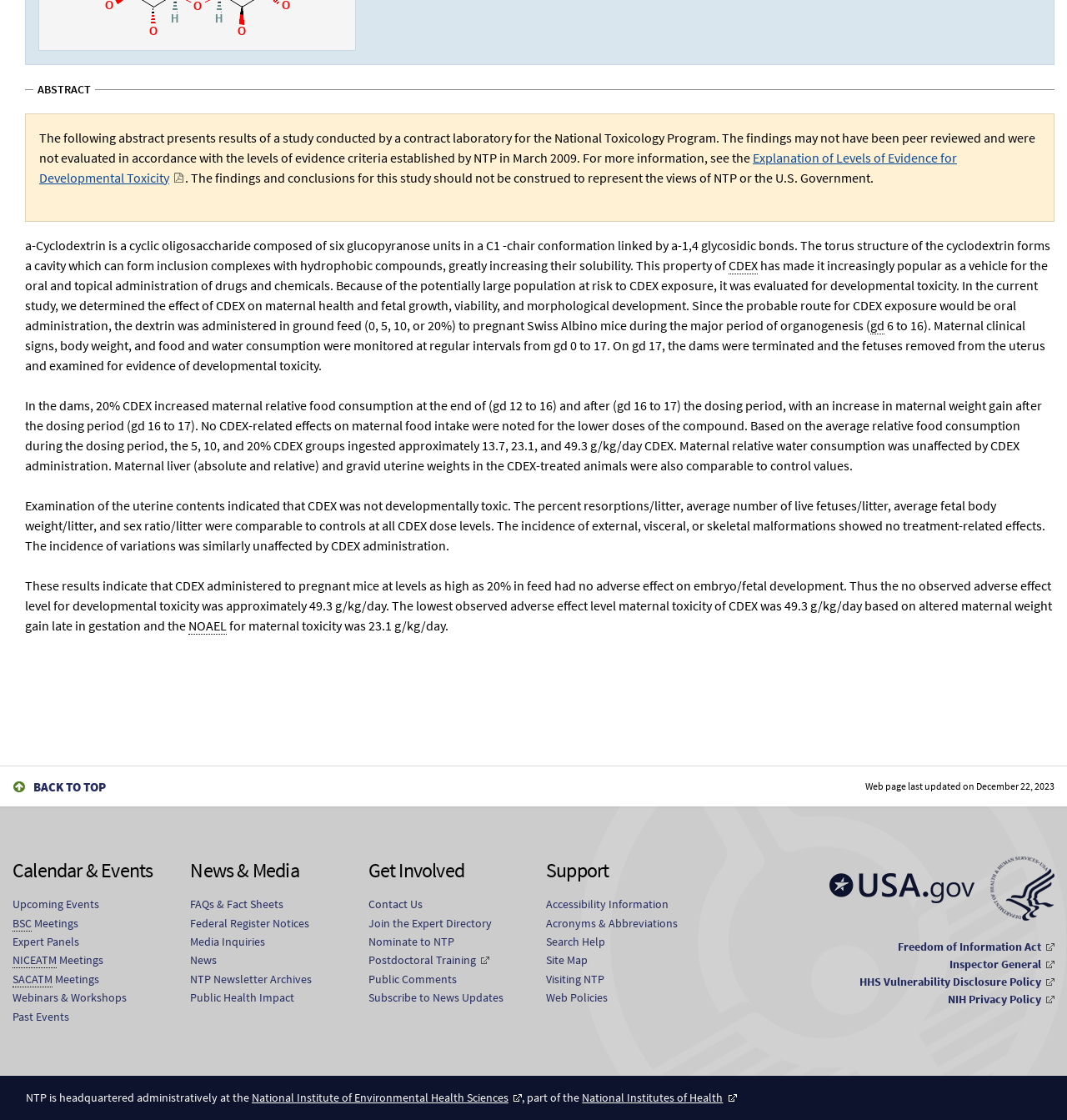Determine the bounding box for the described HTML element: "HHS Vulnerability Disclosure Policy". Ensure the coordinates are four float numbers between 0 and 1 in the format [left, top, right, bottom].

[0.805, 0.87, 0.988, 0.883]